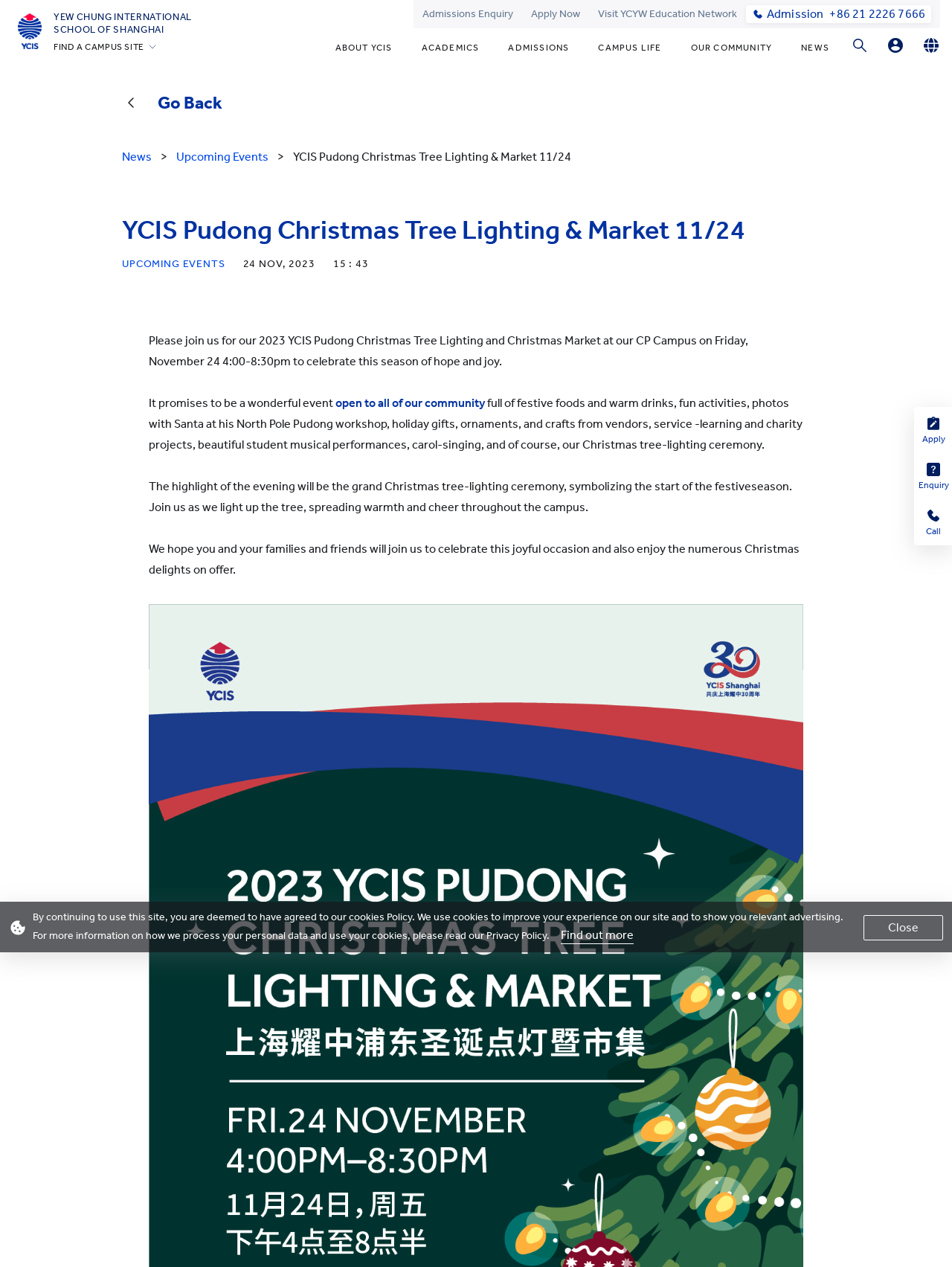Please identify the bounding box coordinates of the element's region that needs to be clicked to fulfill the following instruction: "Click the 'FIND A CAMPUS SITE' button". The bounding box coordinates should consist of four float numbers between 0 and 1, i.e., [left, top, right, bottom].

[0.056, 0.033, 0.165, 0.041]